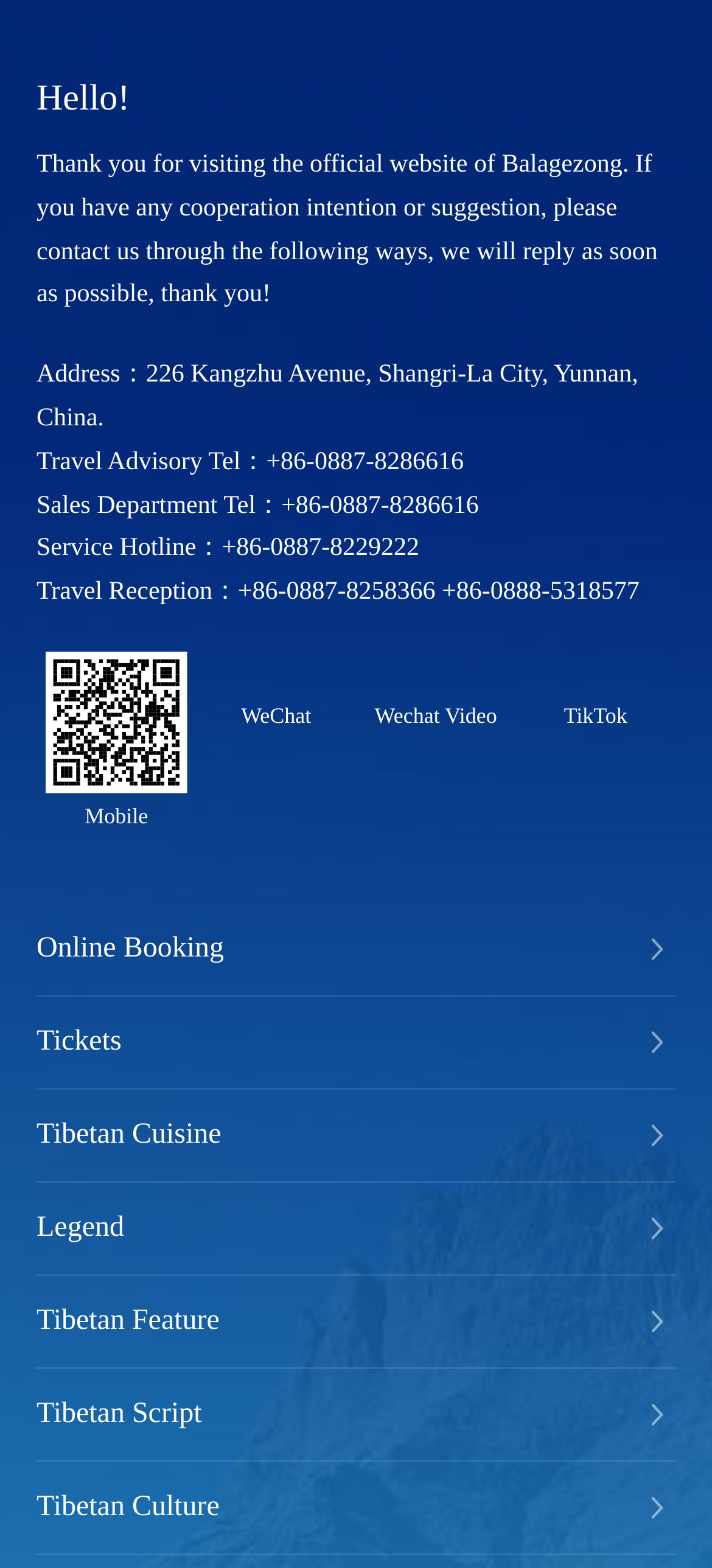Identify the bounding box coordinates for the element you need to click to achieve the following task: "Check if reported internally". The coordinates must be four float values ranging from 0 to 1, formatted as [left, top, right, bottom].

None